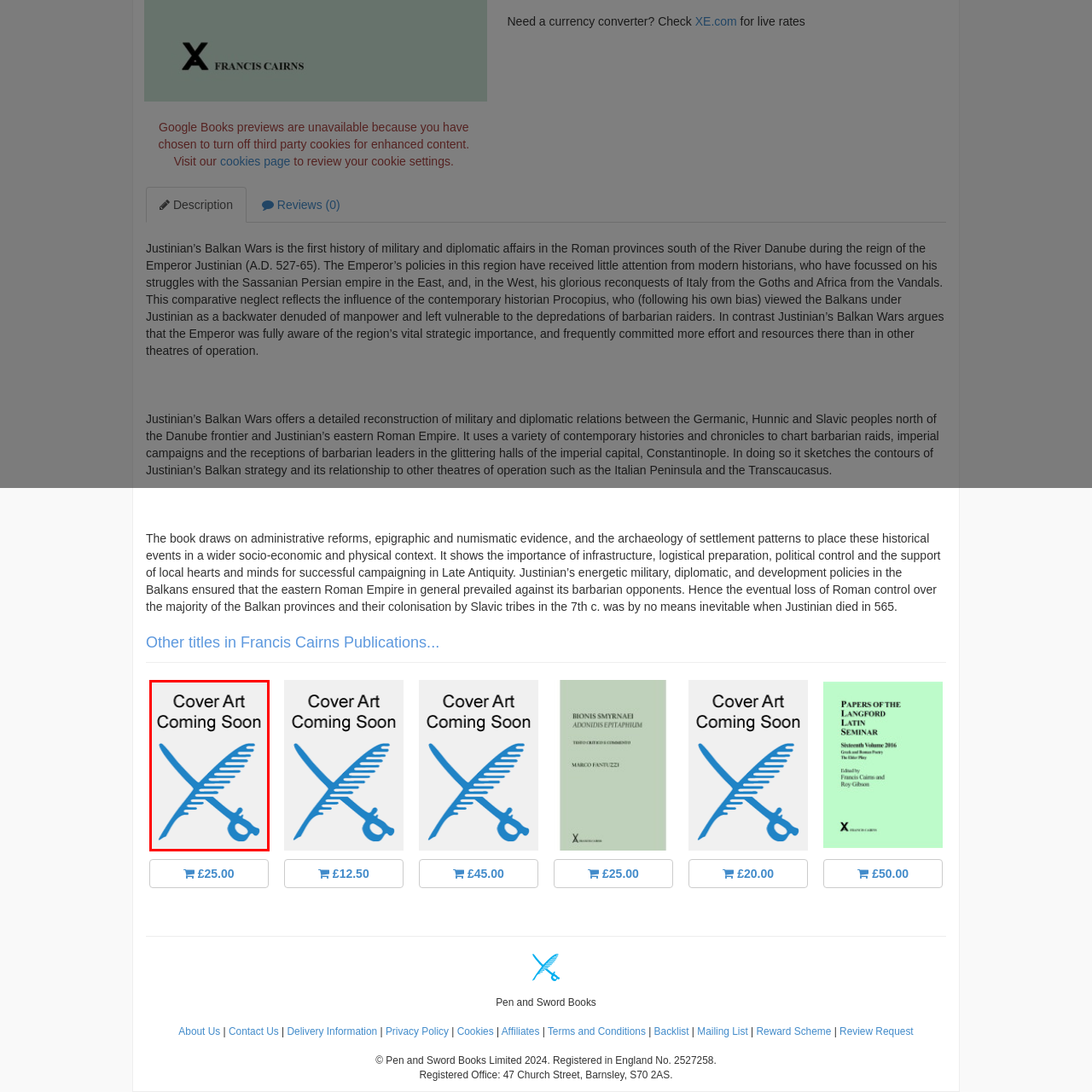Focus on the content within the red bounding box and answer this question using a single word or phrase: Why is this placeholder used?

To maintain interest